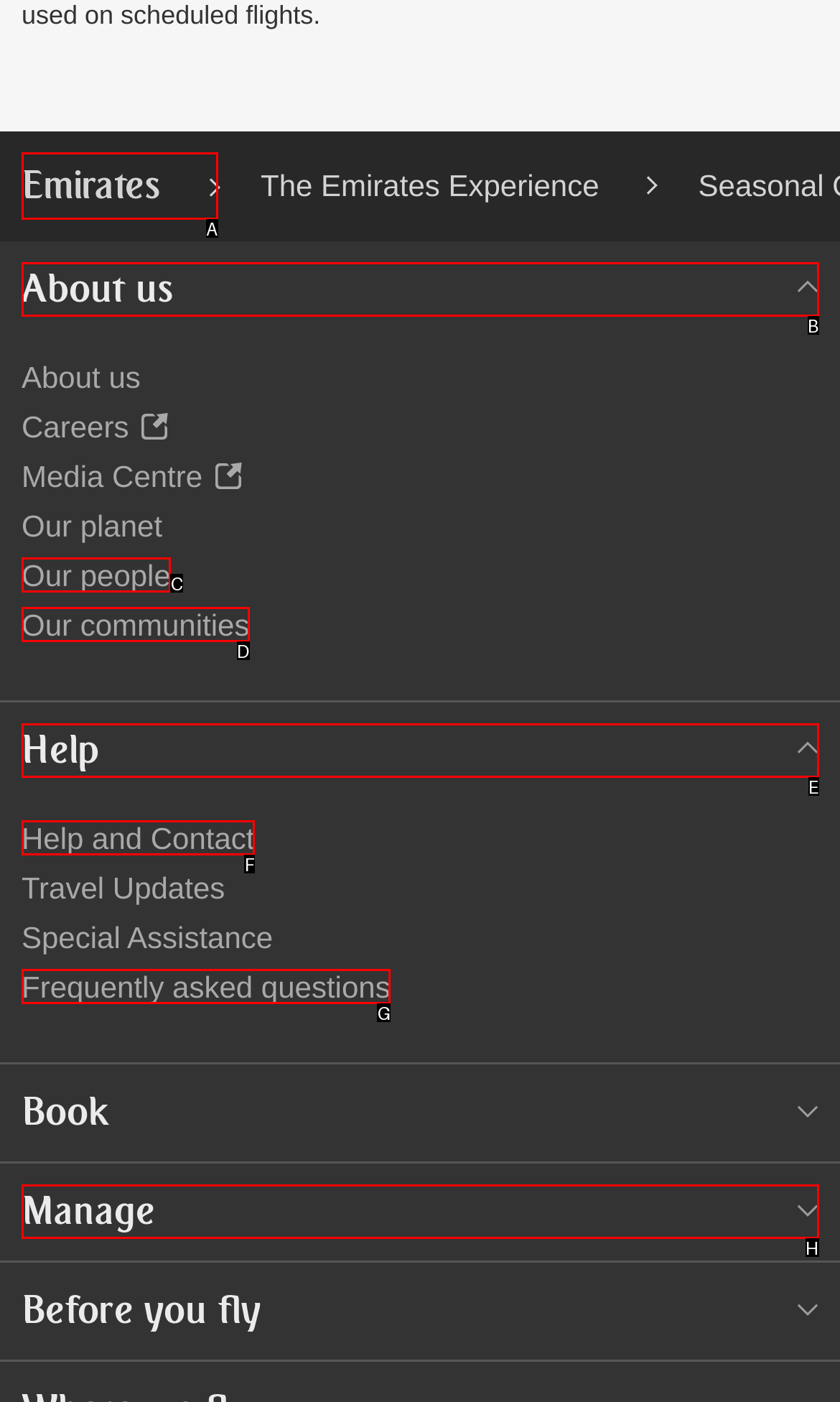From the given choices, indicate the option that best matches: Manage
State the letter of the chosen option directly.

H